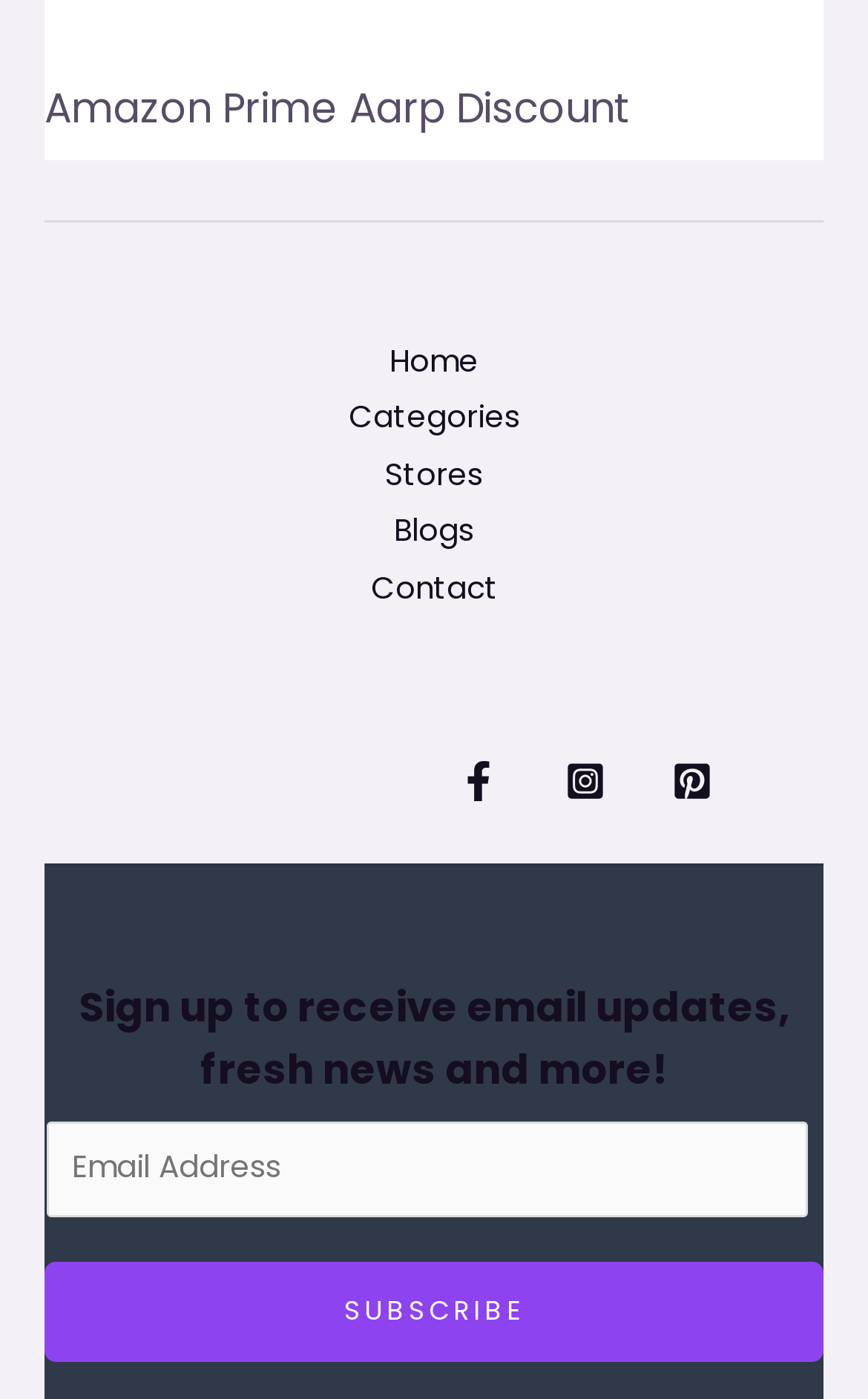Can you specify the bounding box coordinates for the region that should be clicked to fulfill this instruction: "Click on the Amazon Prime Aarp Discount link".

[0.051, 0.057, 0.728, 0.097]